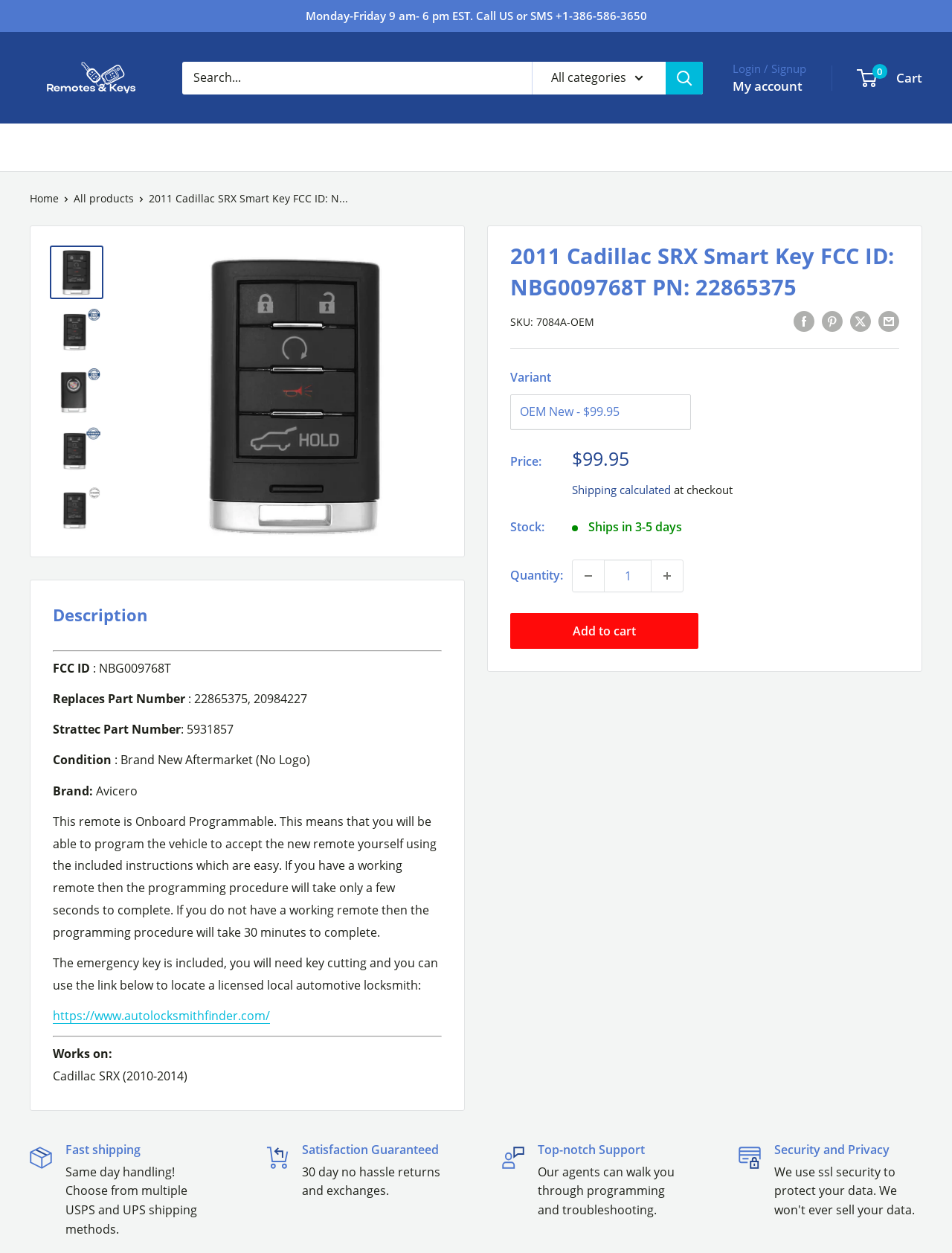Consider the image and give a detailed and elaborate answer to the question: 
What is the part number of the Strattec?

The part number of the Strattec can be found in the product description section, where it is mentioned as 'Strattec Part Number: 5931857'.